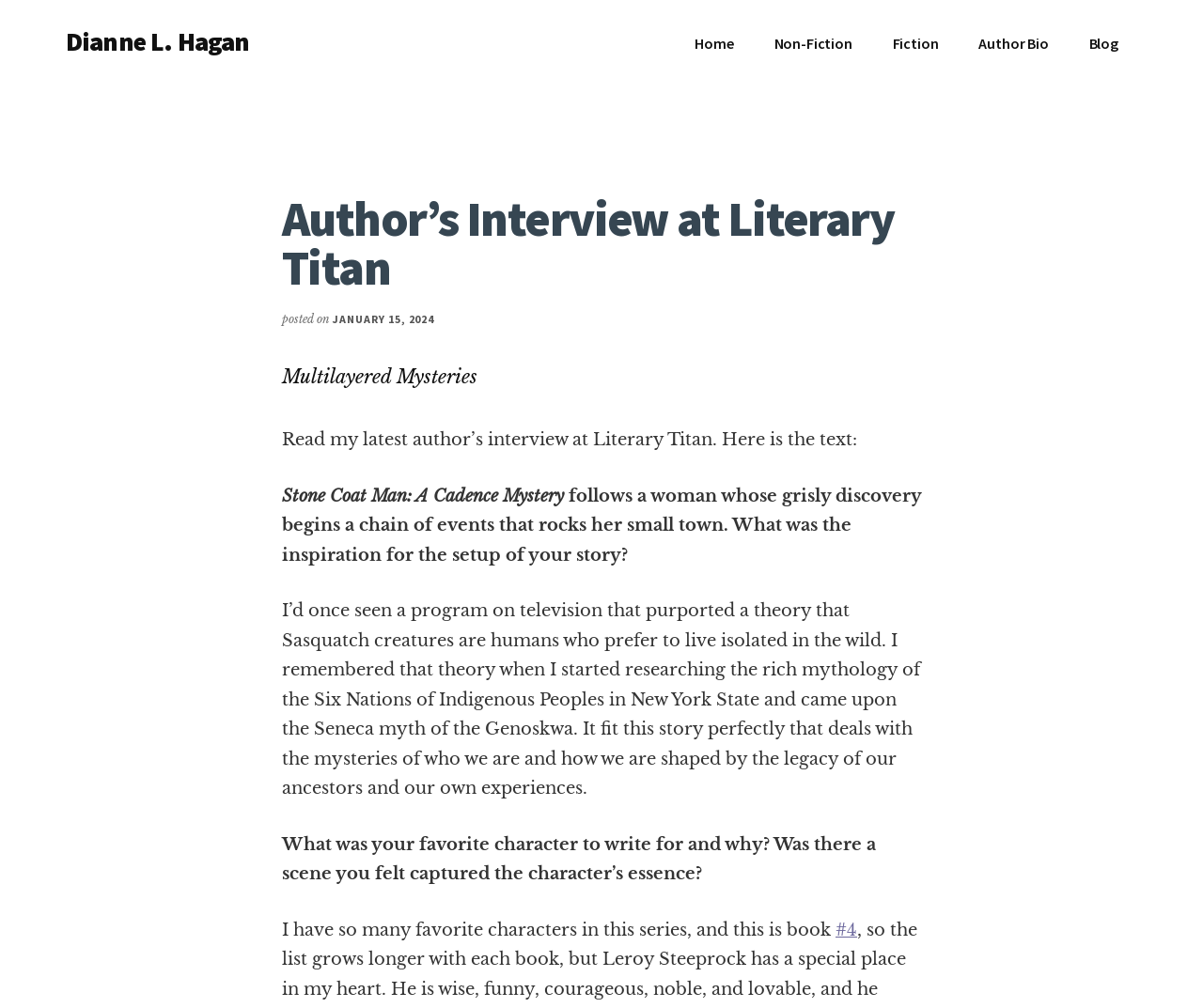Please determine the bounding box coordinates for the element with the description: "#4".

[0.695, 0.912, 0.712, 0.932]